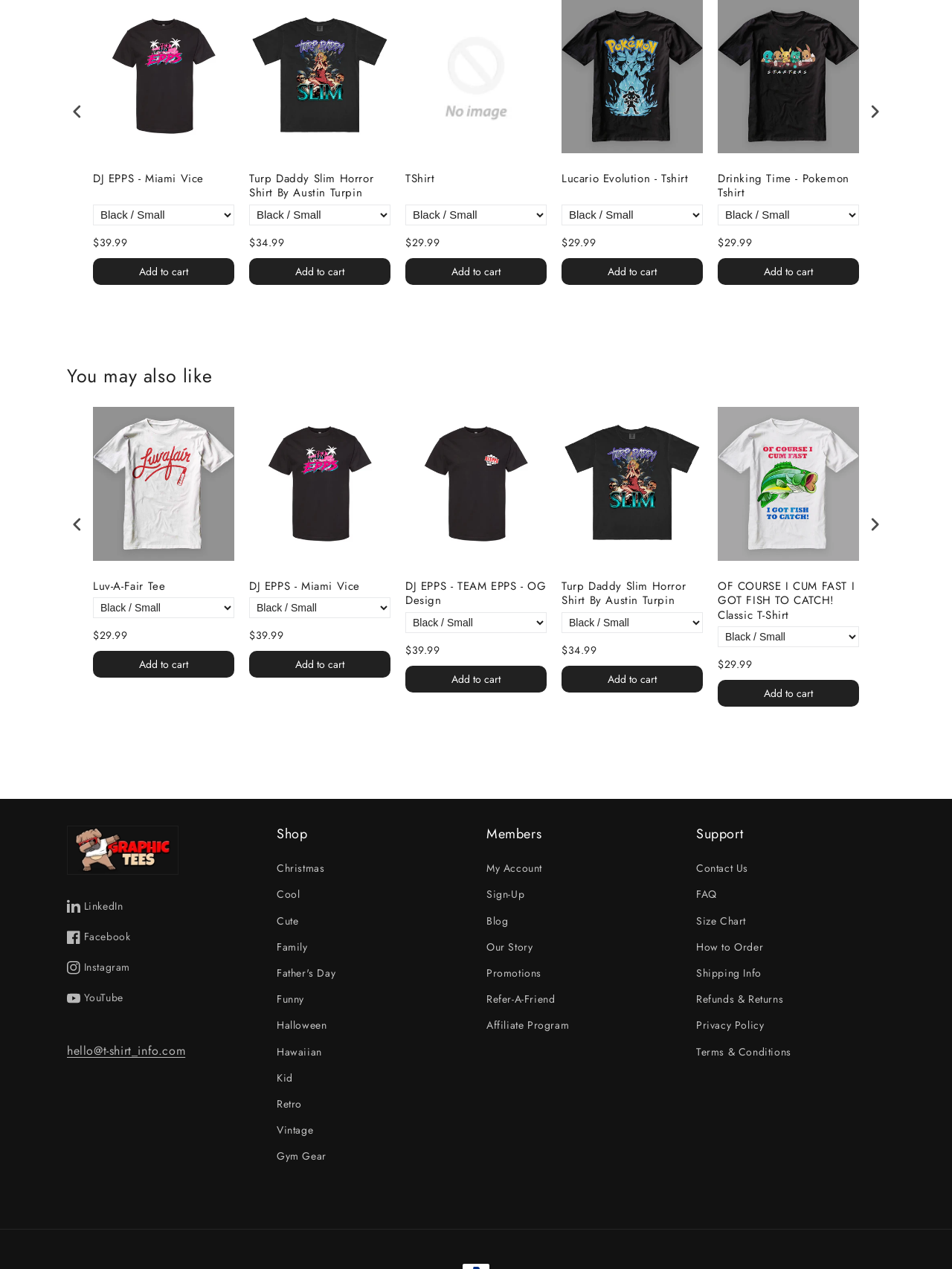What is the price of the 'DJ EPPS - Miami Vice' shirt?
By examining the image, provide a one-word or phrase answer.

$39.99